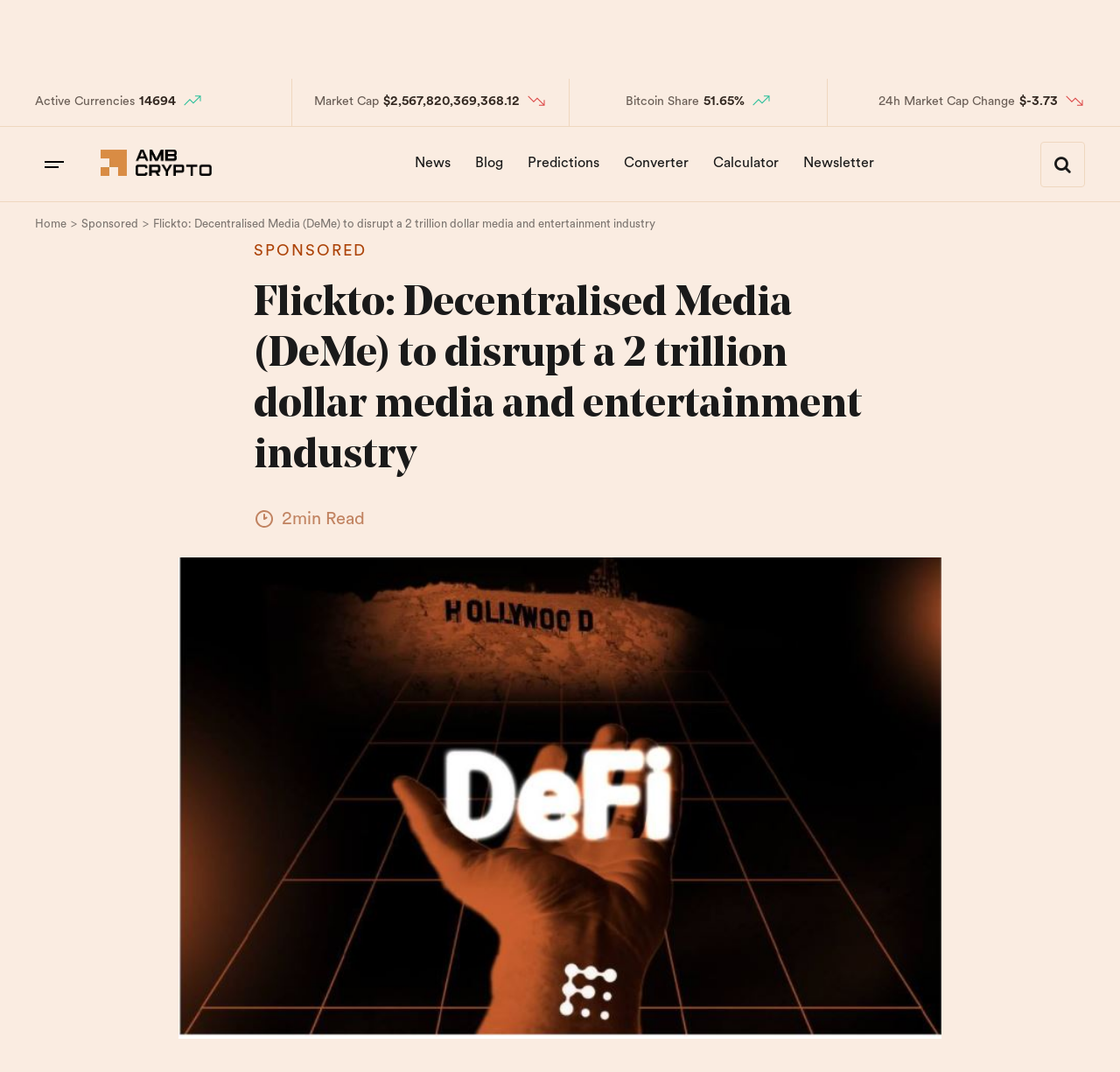Observe the image and answer the following question in detail: What is the name of the website?

I found the answer by looking at the top-left corner of the webpage, which displays the logo and name of the website as 'AMBCrypto'.